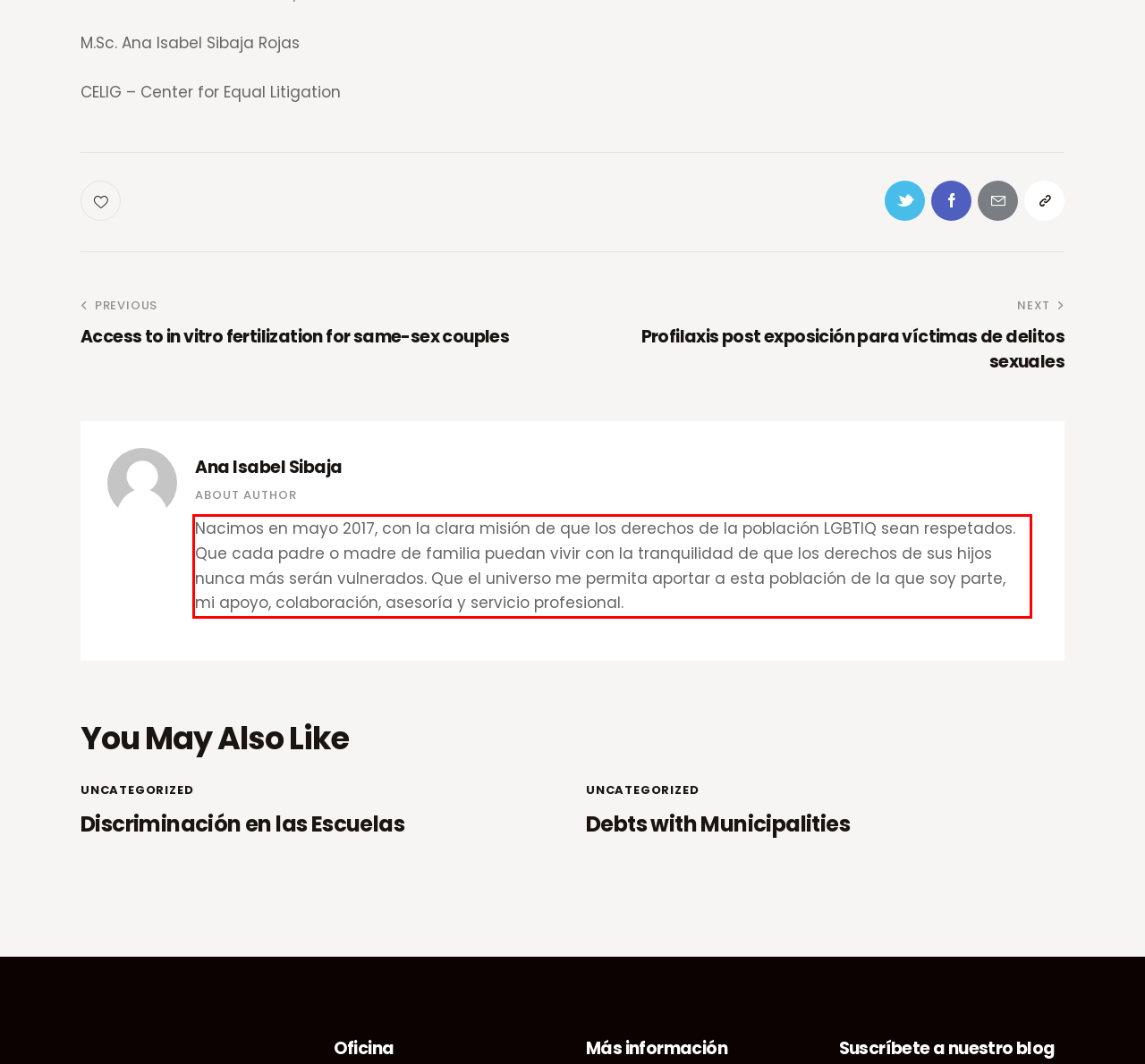Given a screenshot of a webpage, locate the red bounding box and extract the text it encloses.

Nacimos en mayo 2017, con la clara misión de que los derechos de la población LGBTIQ sean respetados. Que cada padre o madre de familia puedan vivir con la tranquilidad de que los derechos de sus hijos nunca más serán vulnerados. Que el universo me permita aportar a esta población de la que soy parte, mi apoyo, colaboración, asesoría y servicio profesional.